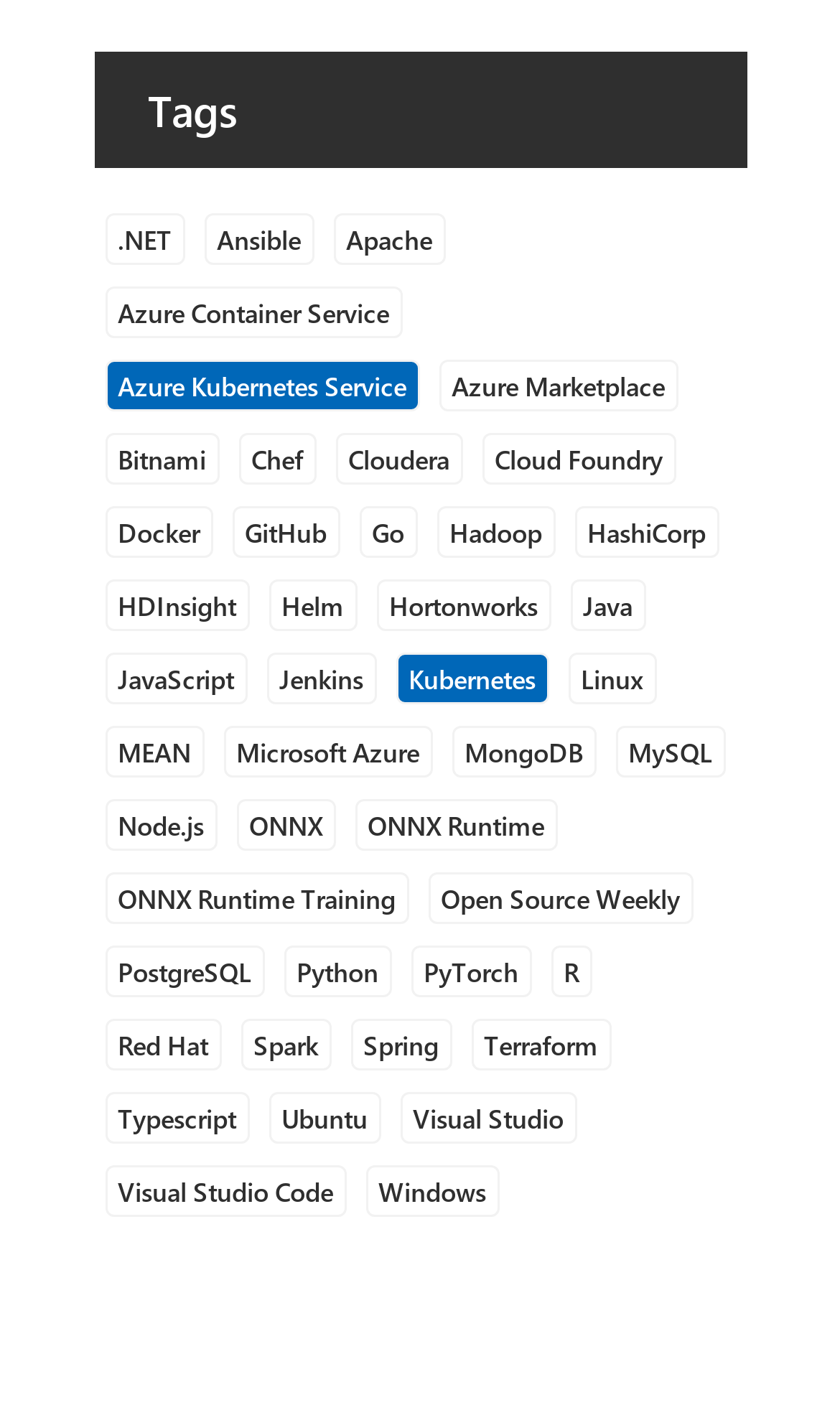Determine the bounding box coordinates for the UI element described. Format the coordinates as (top-left x, top-left y, bottom-right x, bottom-right y) and ensure all values are between 0 and 1. Element description: Python

[0.337, 0.662, 0.465, 0.699]